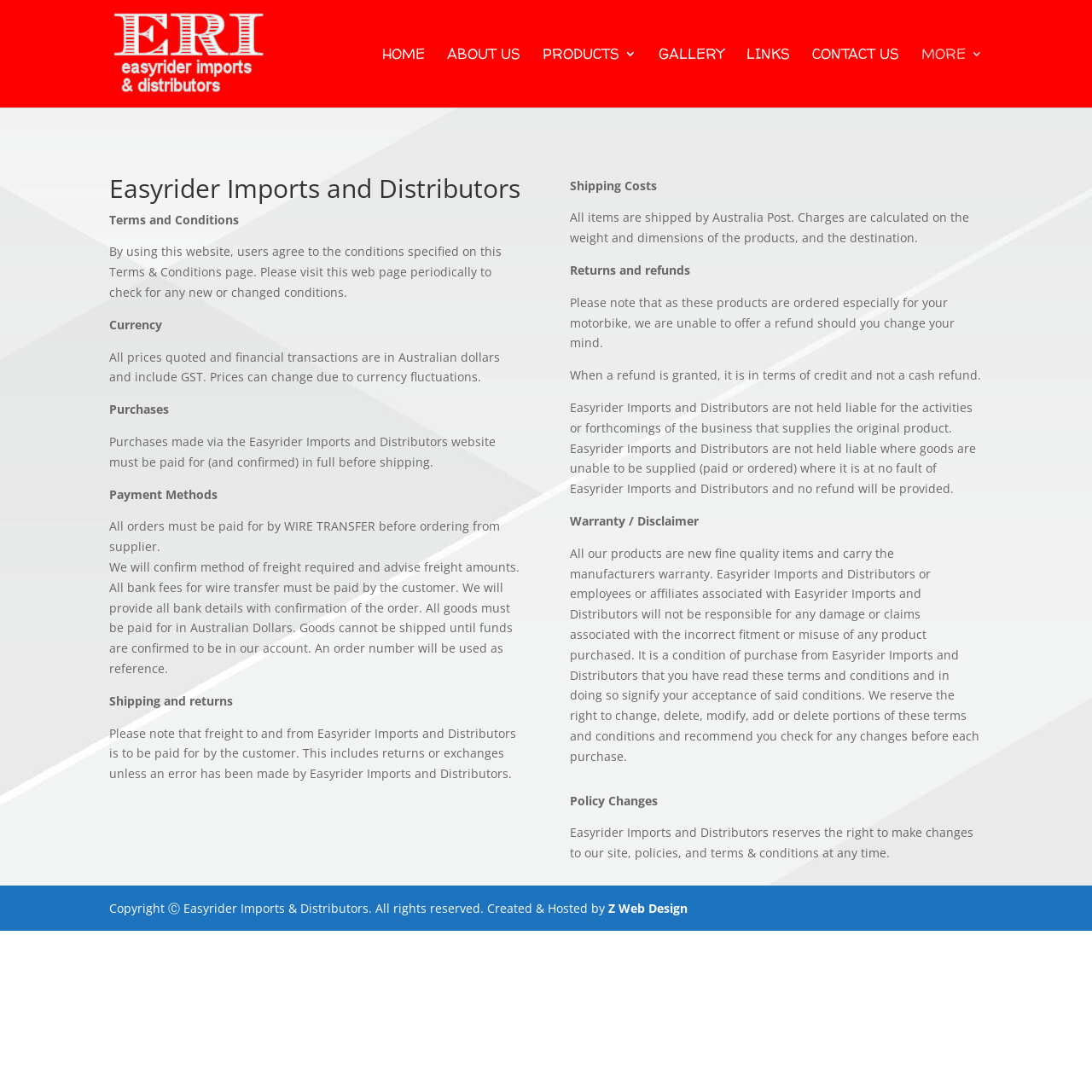Please find the bounding box coordinates of the element that must be clicked to perform the given instruction: "Click on HOME". The coordinates should be four float numbers from 0 to 1, i.e., [left, top, right, bottom].

[0.35, 0.044, 0.389, 0.098]